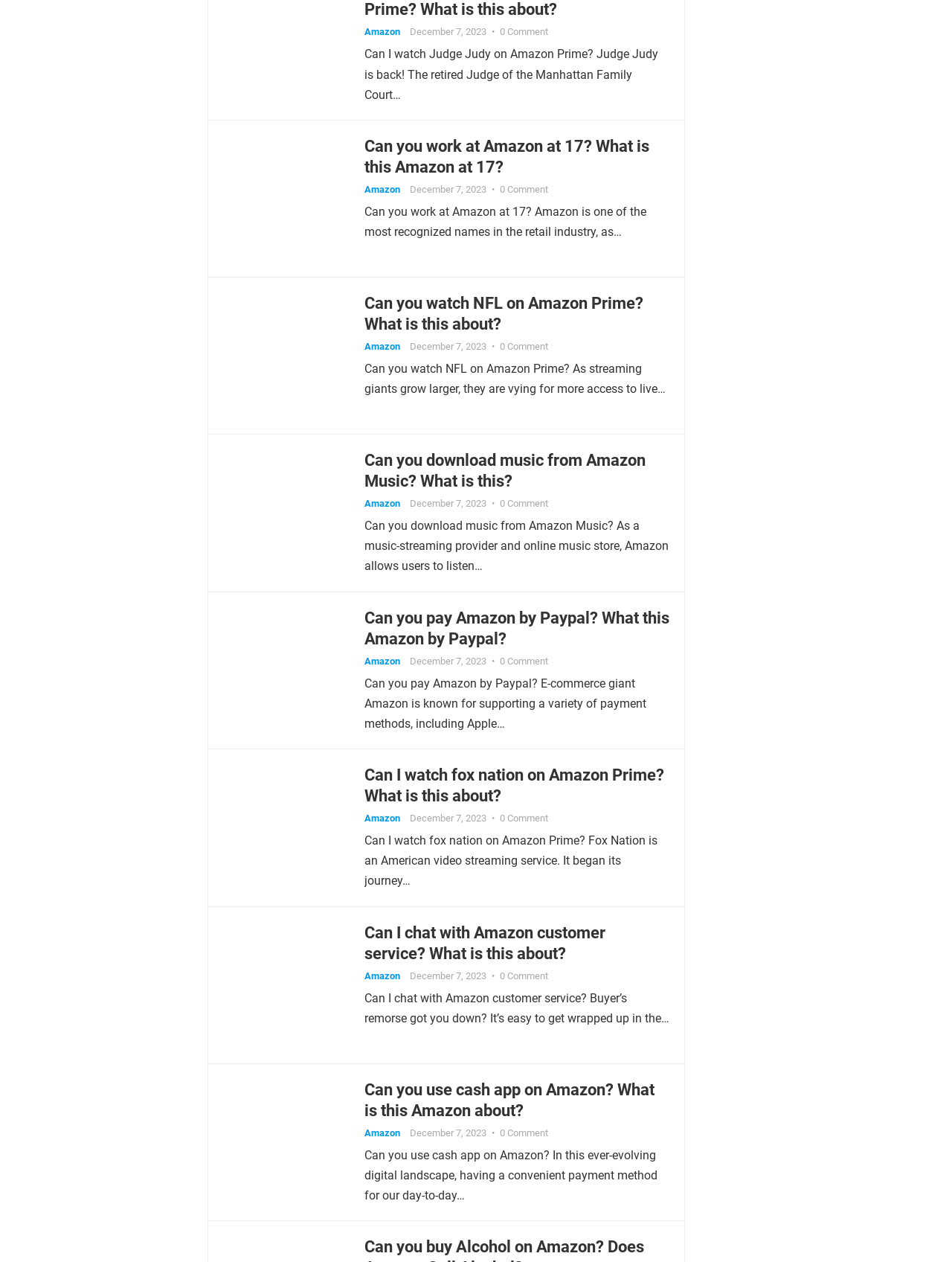Using the webpage screenshot and the element description Amazon, determine the bounding box coordinates. Specify the coordinates in the format (top-left x, top-left y, bottom-right x, bottom-right y) with values ranging from 0 to 1.

[0.383, 0.519, 0.42, 0.528]